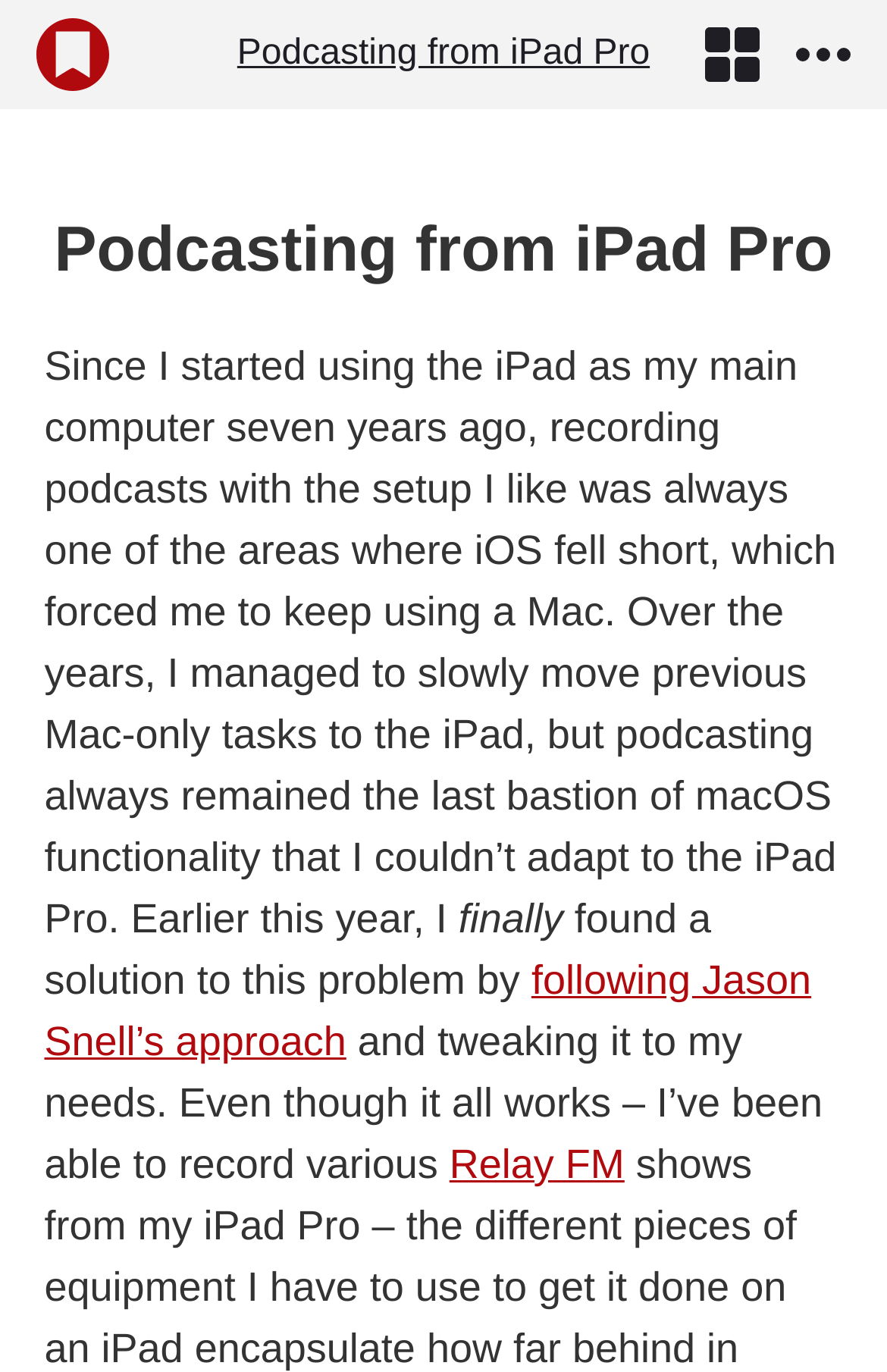Give a comprehensive overview of the webpage, including key elements.

The webpage is an article about the author's experience using an iPad as their main computer for the past seven years. At the top of the page, there is a link and an image, likely a logo or icon, positioned side by side. Below them, there is a heading that reads "Podcasting from iPad Pro" in a prominent font size. 

To the right of the heading, there are two images, one next to the other, possibly related to podcasting or the iPad Pro. 

The main content of the article is a block of text that spans most of the page's width. The text describes the author's journey of using the iPad as their main computer, specifically highlighting the challenges of recording podcasts on the device. The text is divided into several paragraphs, with some words and phrases highlighted as links, such as "following Jason Snell's approach" and "Relay FM". 

There is a smaller text "Podcasting from iPad Pro" above the main content, which may be a subtitle or a category label. Overall, the page has a simple layout with a focus on the article's content.